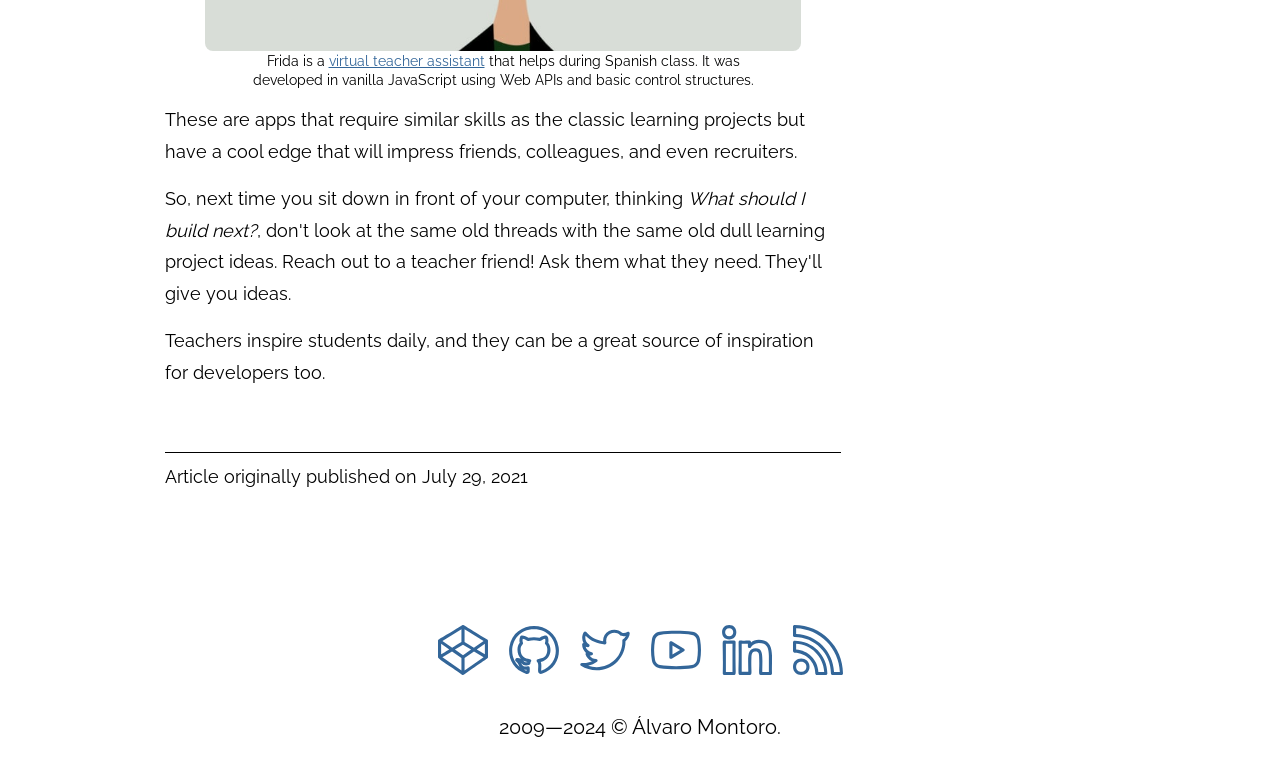Carefully observe the image and respond to the question with a detailed answer:
What is Frida?

Based on the text 'Frida is a virtual teacher assistant that helps during Spanish class.', we can infer that Frida is a virtual teacher assistant.